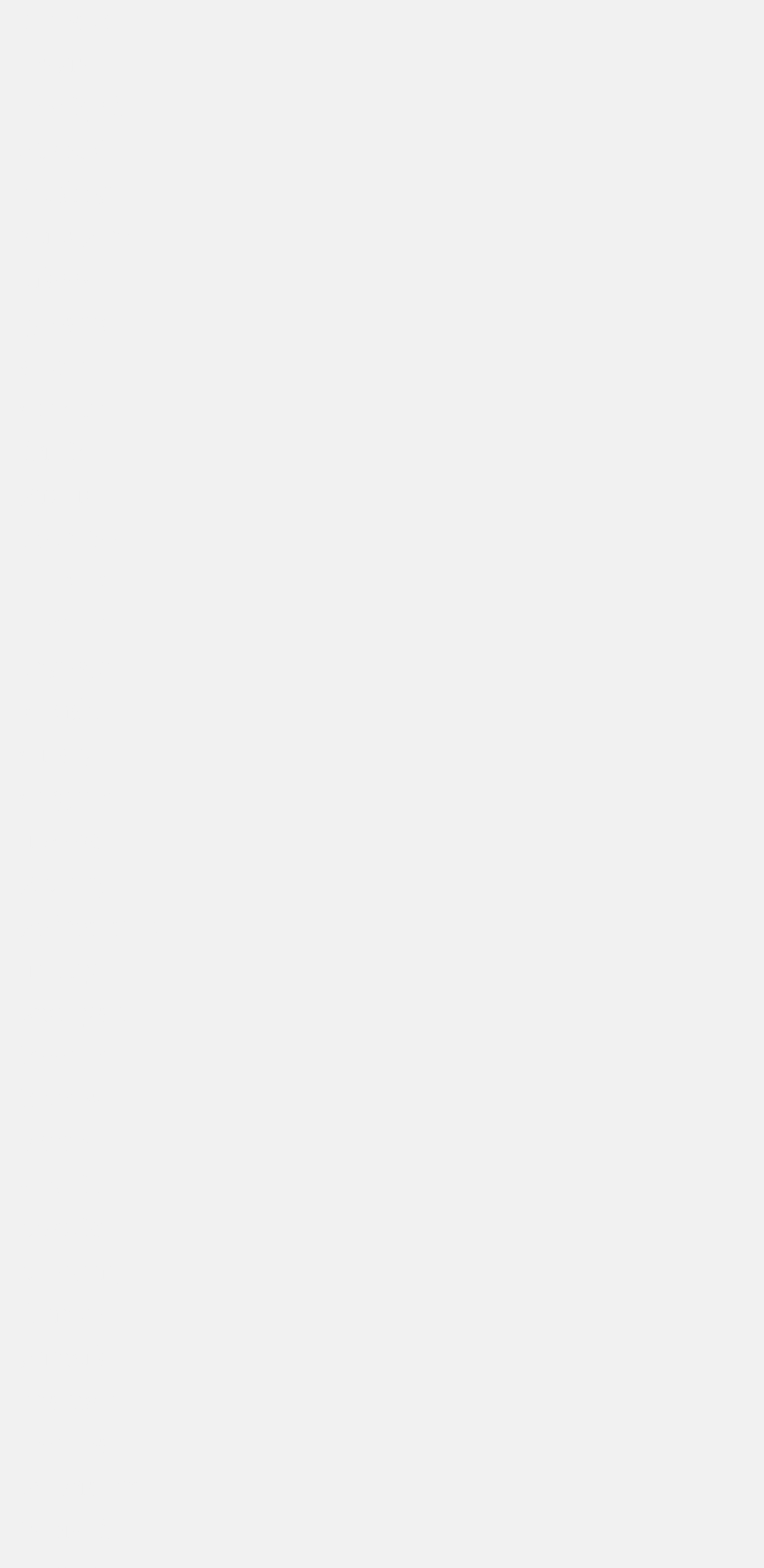Determine the bounding box coordinates for the clickable element to execute this instruction: "explore tyreano". Provide the coordinates as four float numbers between 0 and 1, i.e., [left, top, right, bottom].

[0.025, 0.196, 0.14, 0.216]